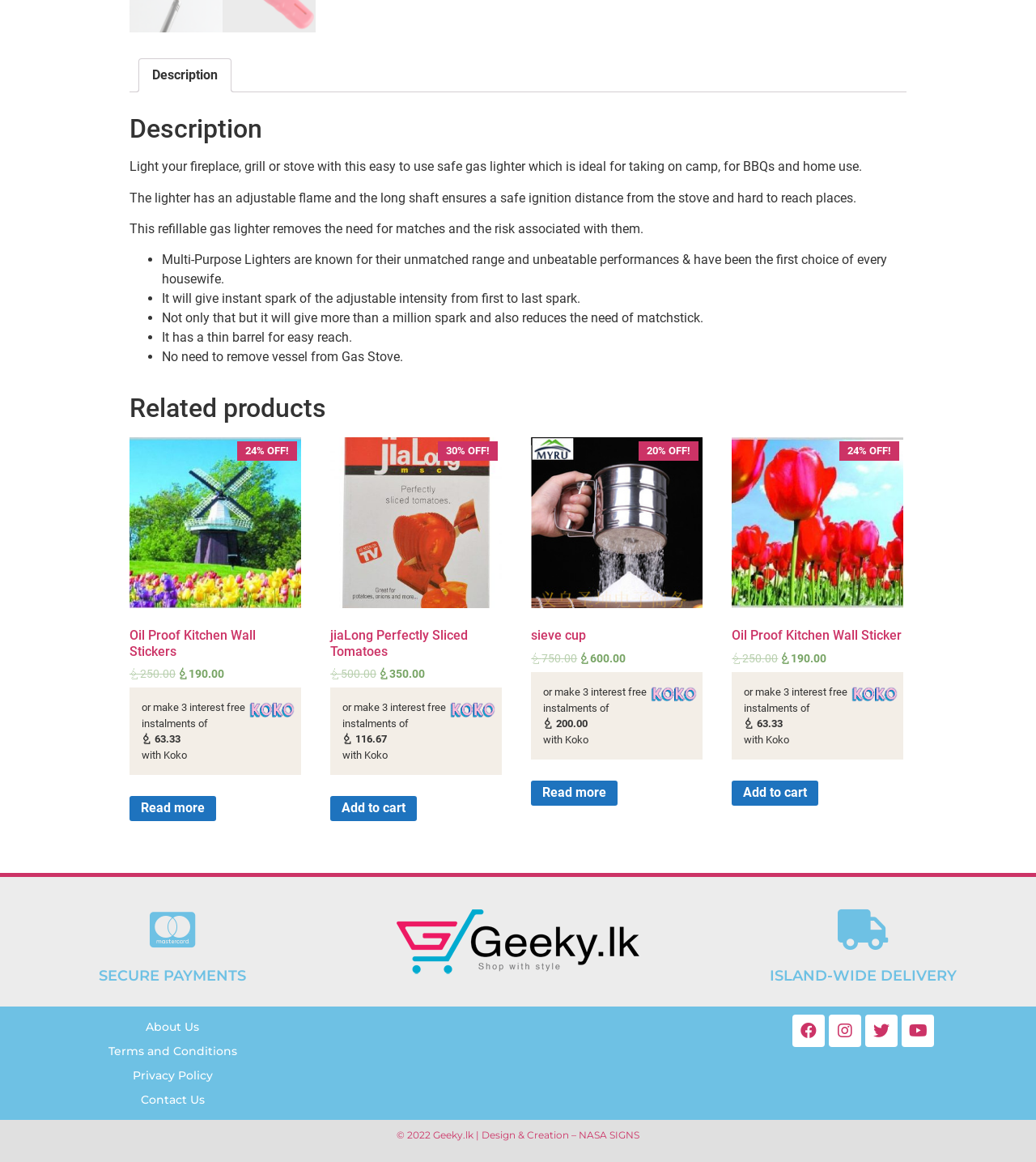Please examine the image and provide a detailed answer to the question: What is the function of the 'Add to cart' button?

The 'Add to cart' button is likely intended to allow users to add the product to their shopping cart, which is a common feature in e-commerce websites. This button is displayed alongside each product in the 'Related products' section.